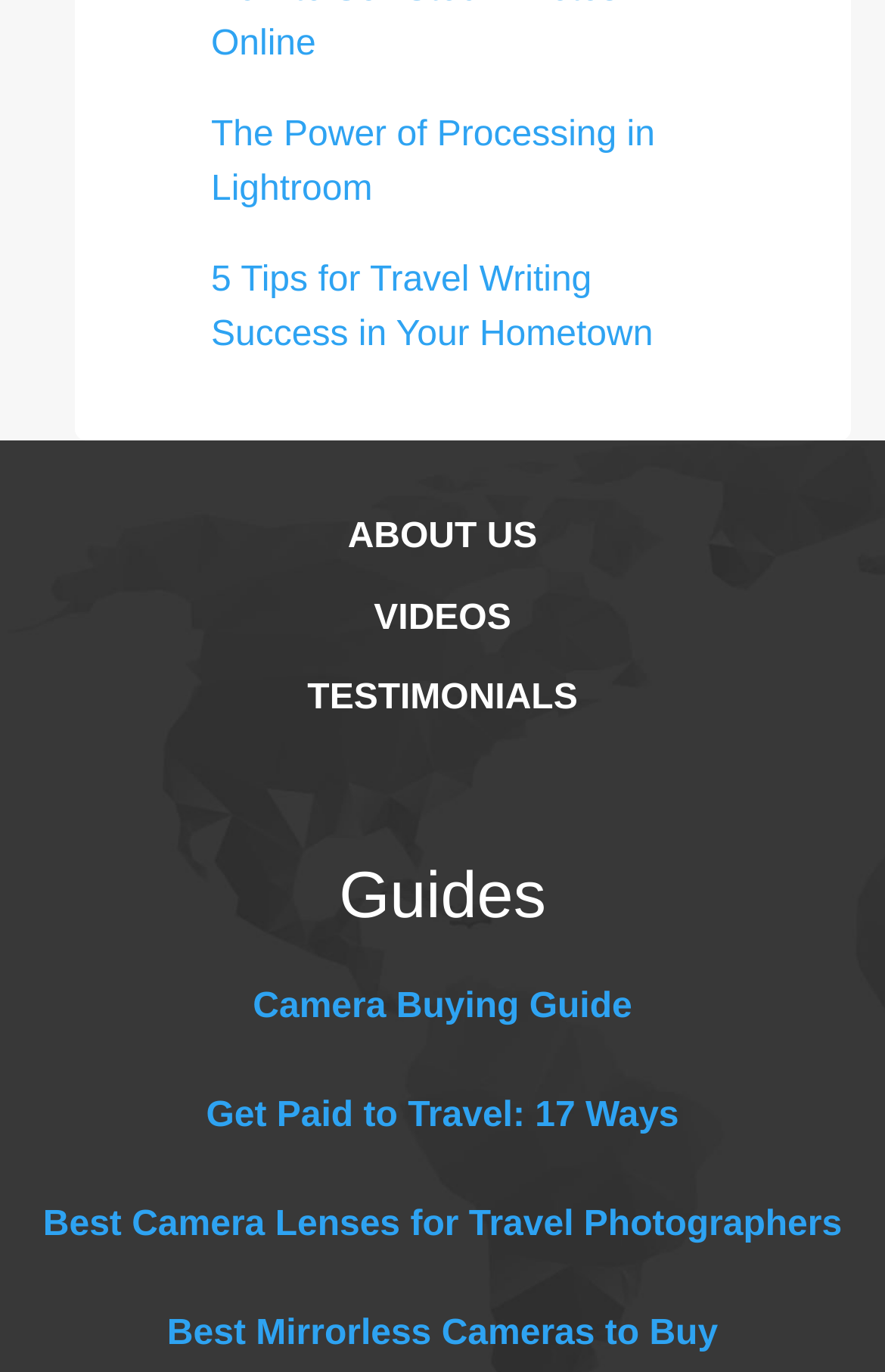Identify the bounding box for the described UI element: "Testimonials".

[0.347, 0.494, 0.653, 0.523]